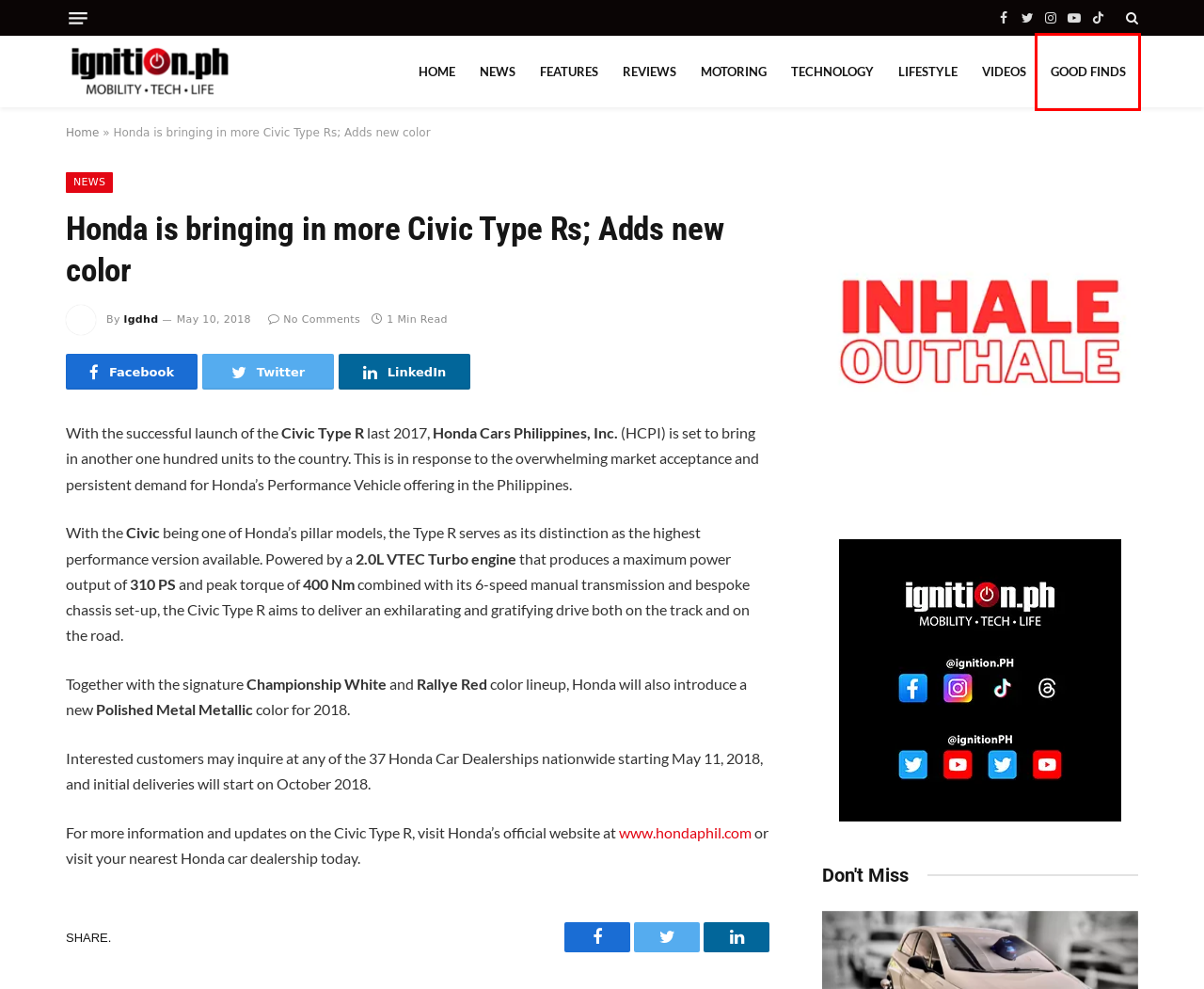Consider the screenshot of a webpage with a red bounding box around an element. Select the webpage description that best corresponds to the new page after clicking the element inside the red bounding box. Here are the candidates:
A. Lifestyle Archives - Ignition.ph
B. Motoring Archives - Ignition.ph
C. Home - Ignition.ph
D. Technology Archives - Ignition.ph
E. Reviews Archives - Ignition.ph
F. Good Finds Archives - Ignition.ph
G. News Archives - Ignition.ph
H. Features Archives - Ignition.ph

F